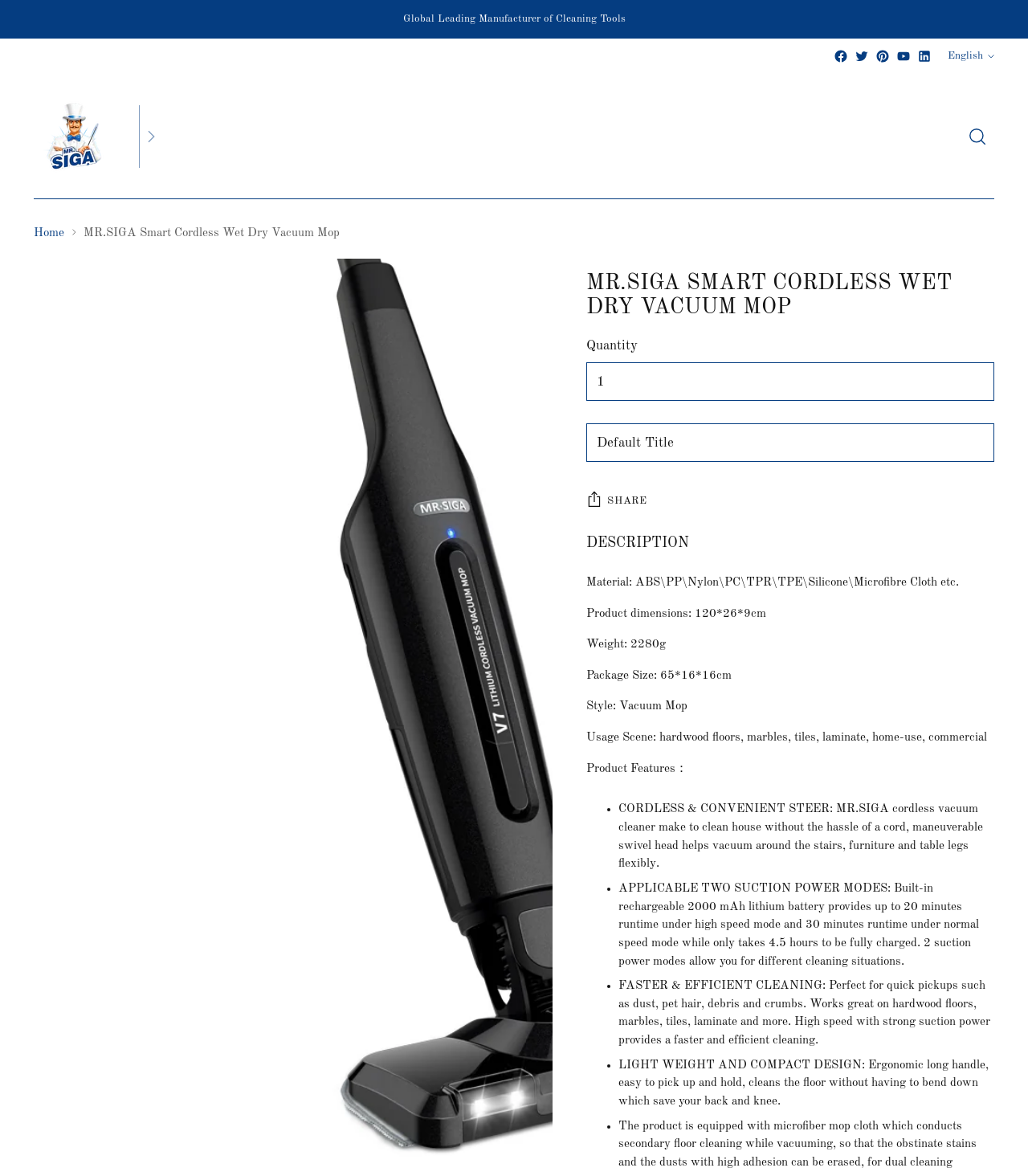How many suction power modes does the vacuum mop have?
Using the information from the image, answer the question thoroughly.

I found the answer by looking at the StaticText 'APPLICABLE TWO SUCTION POWER MODES' which mentions that the vacuum mop has two suction power modes.